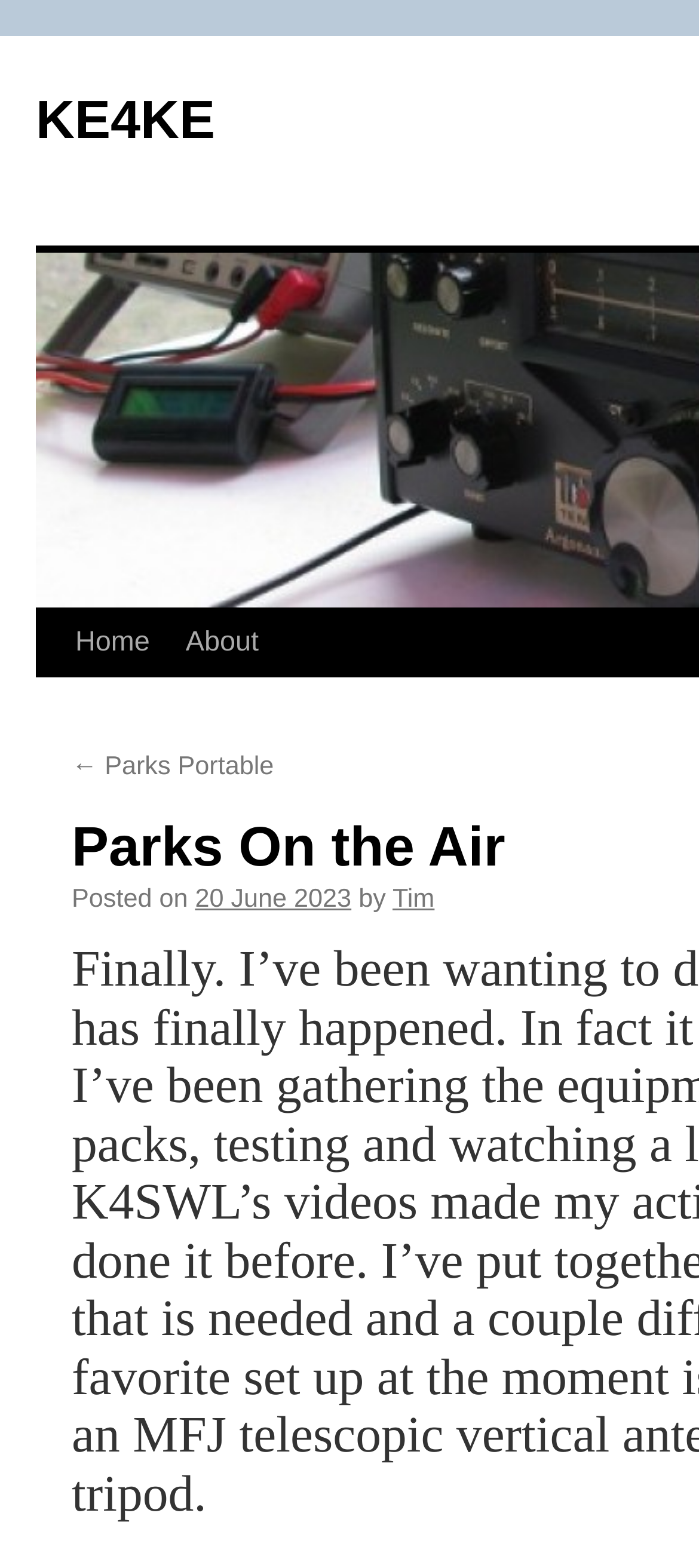What is the author of the post?
Provide a thorough and detailed answer to the question.

I found the author's name by looking at the text 'by' followed by a link 'Tim' which indicates the author of the post.